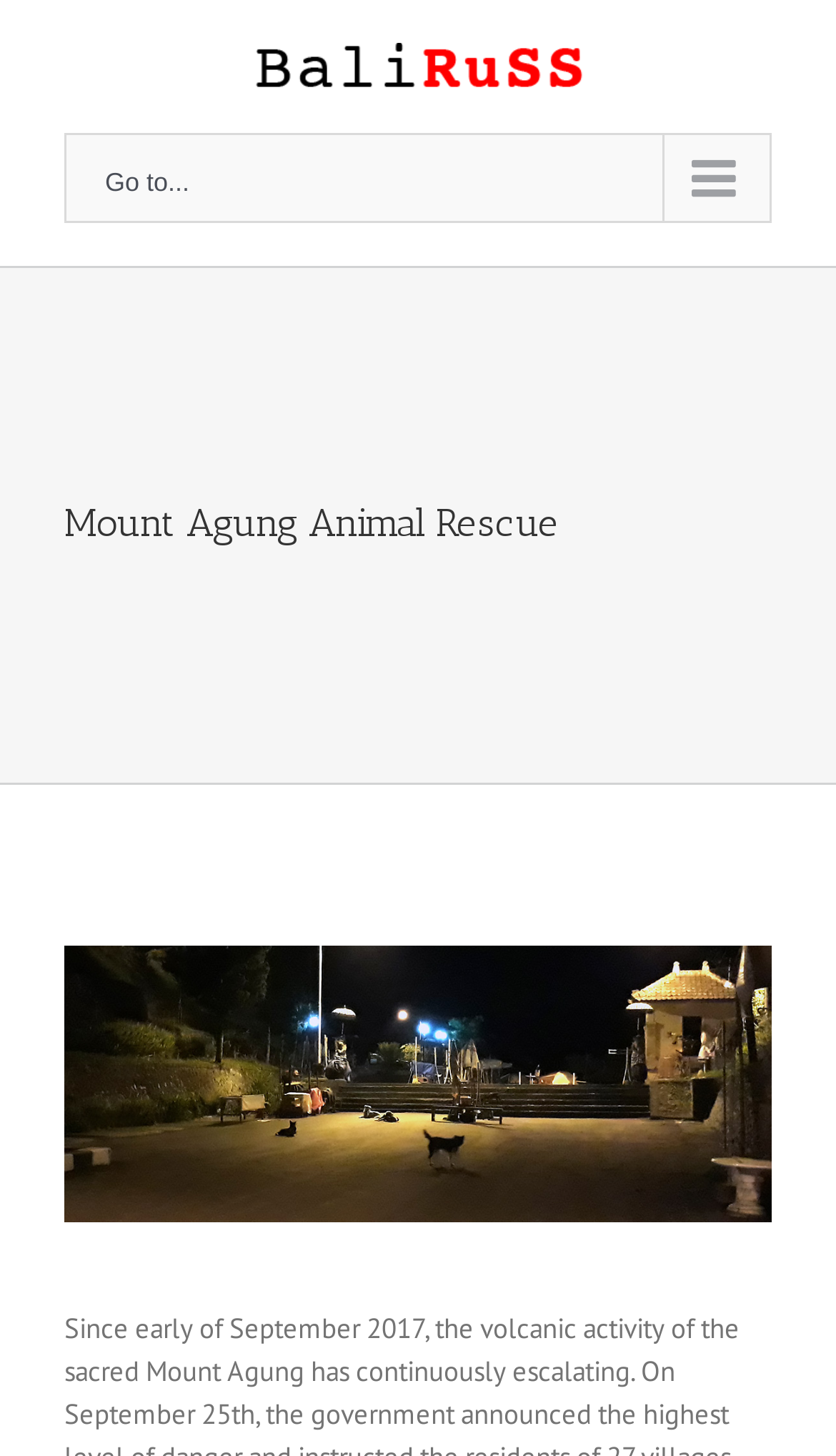Locate and extract the headline of this webpage.

Mount Agung Animal Rescue